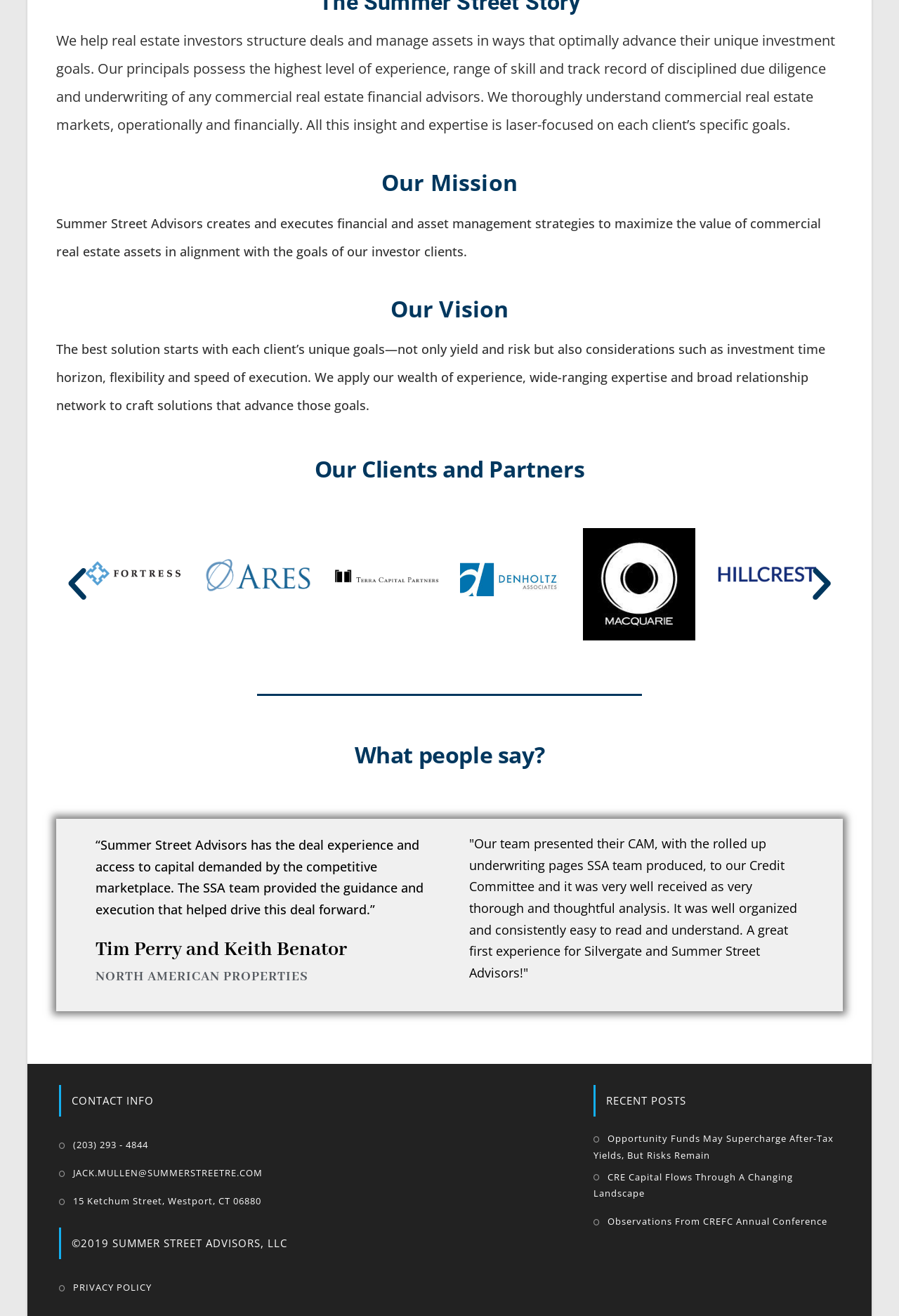Please provide a comprehensive response to the question based on the details in the image: What is the name of the person quoted in the testimonial?

According to the StaticText element with ID 753, the names of the people quoted in the testimonial are Tim Perry and Keith Benator, who are from NORTH AMERICAN PROPERTIES.